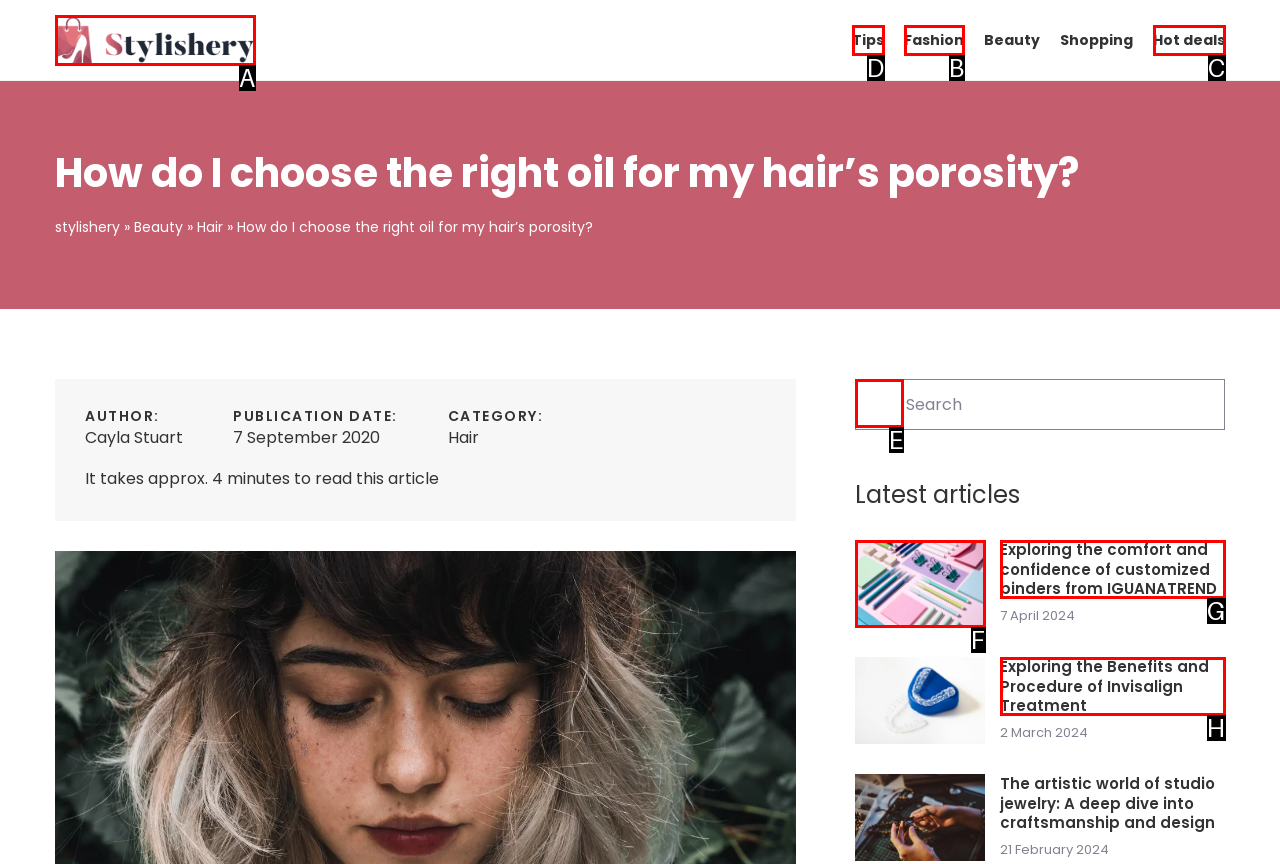Identify the correct UI element to click on to achieve the task: Download document. Provide the letter of the appropriate element directly from the available choices.

None